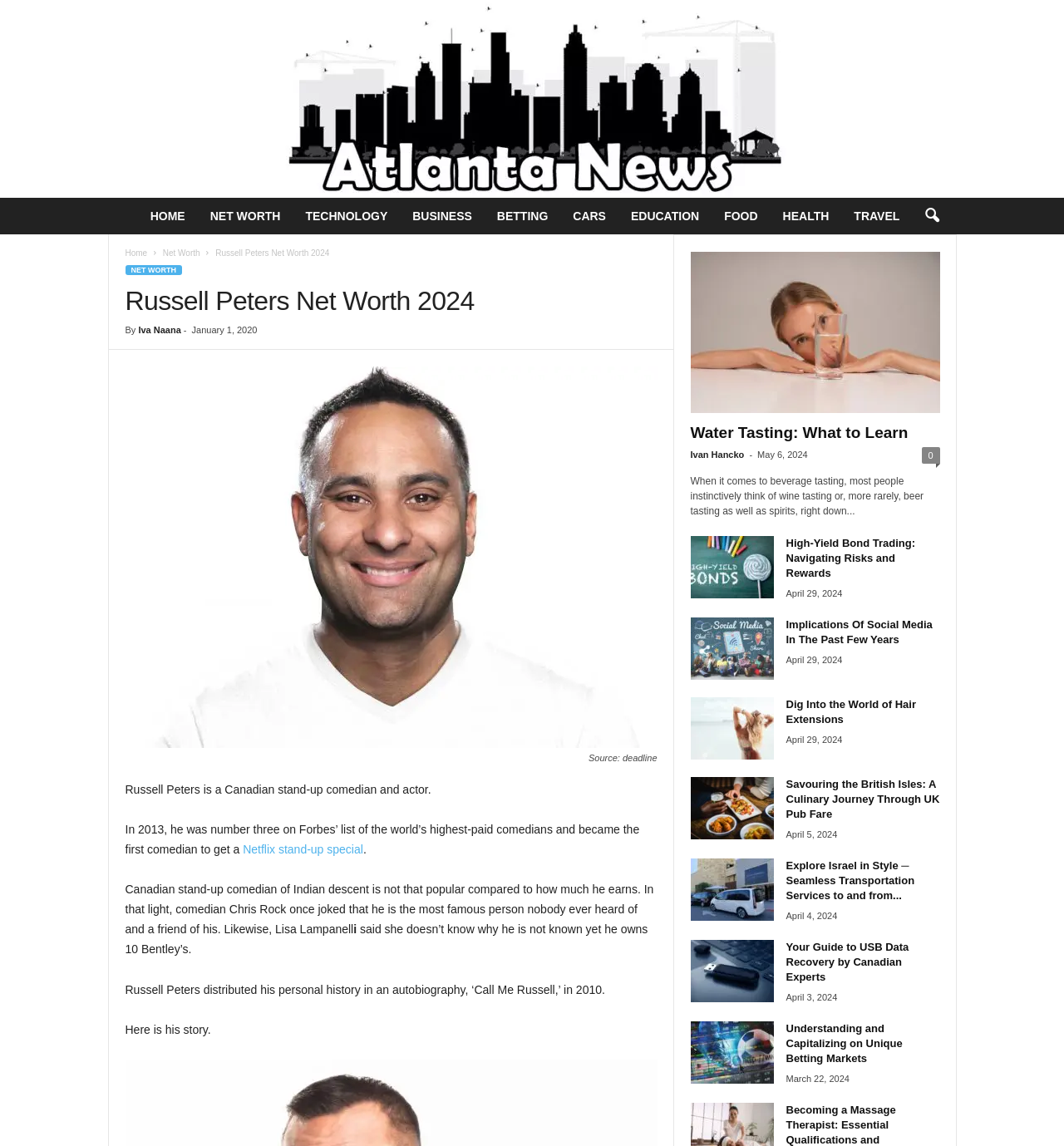How many articles are listed below the main article?
Look at the webpage screenshot and answer the question with a detailed explanation.

There are 8 articles listed below the main article, including 'Water Tasting: What to Learn', 'High-Yield Bond Trading: Navigating Risks and Rewards', and others.